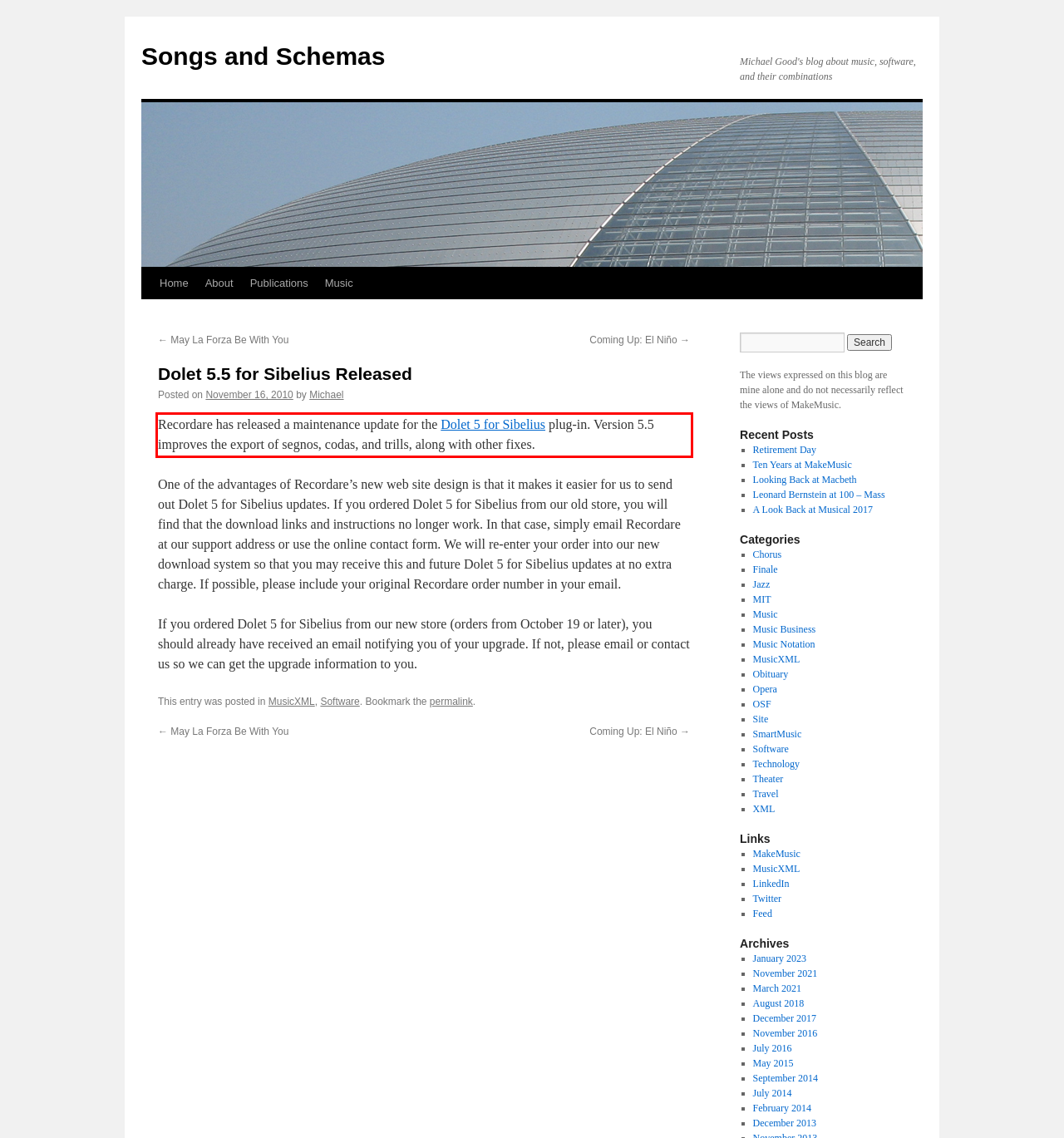Given a screenshot of a webpage, locate the red bounding box and extract the text it encloses.

Recordare has released a maintenance update for the Dolet 5 for Sibelius plug-in. Version 5.5 improves the export of segnos, codas, and trills, along with other fixes.